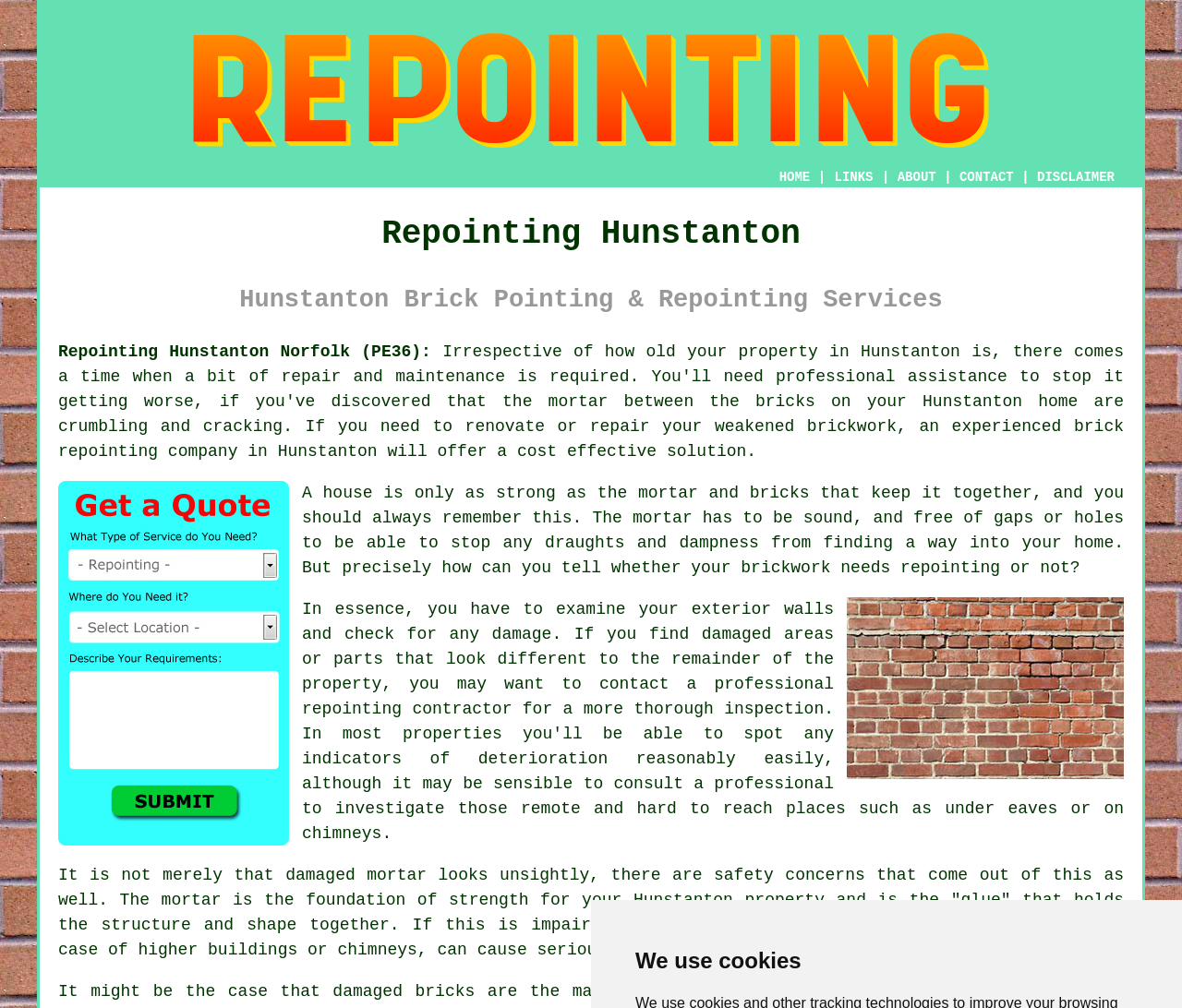Determine the bounding box coordinates of the region that needs to be clicked to achieve the task: "Click Get Quotes for Hunstanton Repointing".

[0.049, 0.825, 0.245, 0.844]